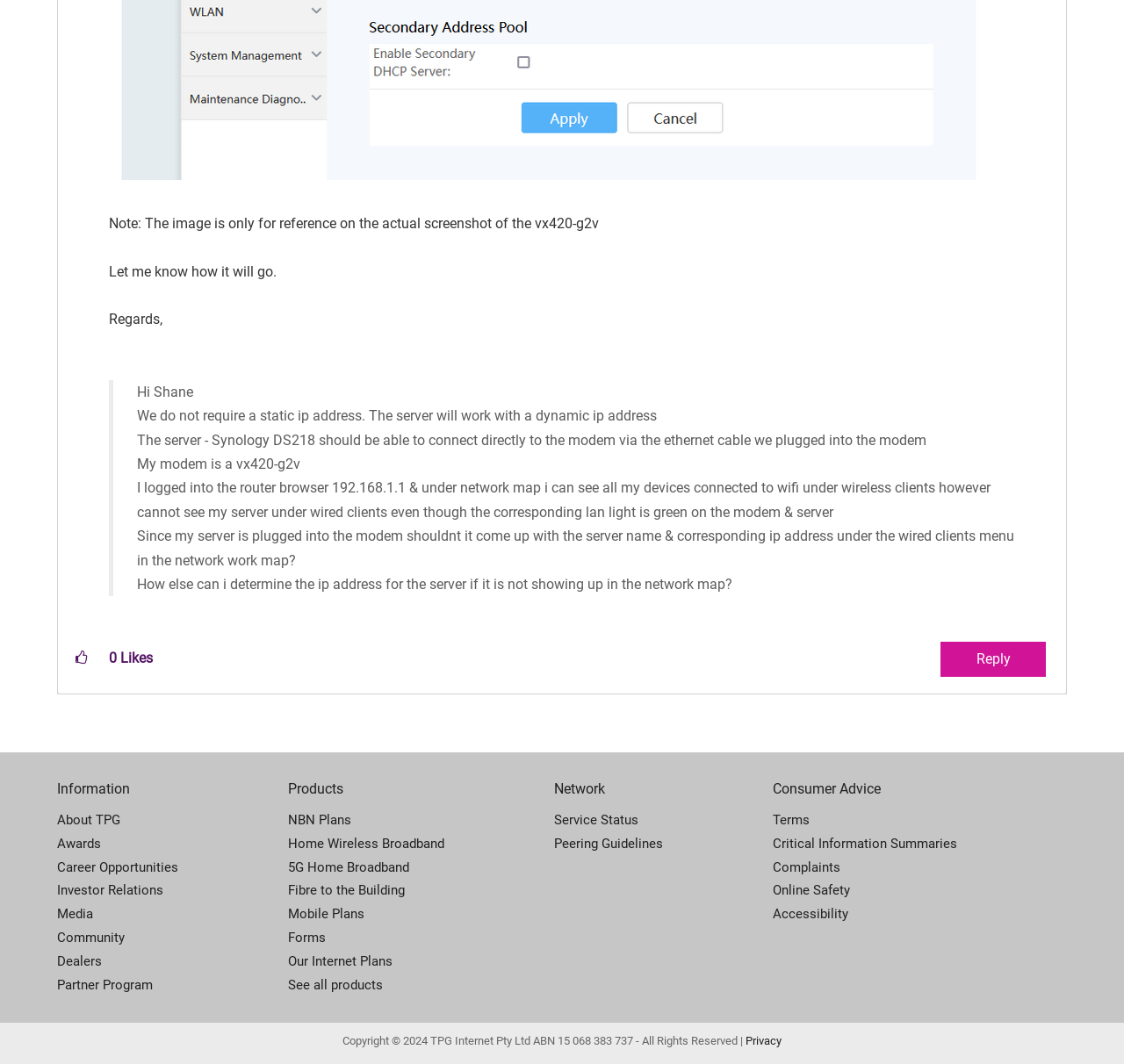Please answer the following question using a single word or phrase: 
What is the total number of kudos this post has received?

0